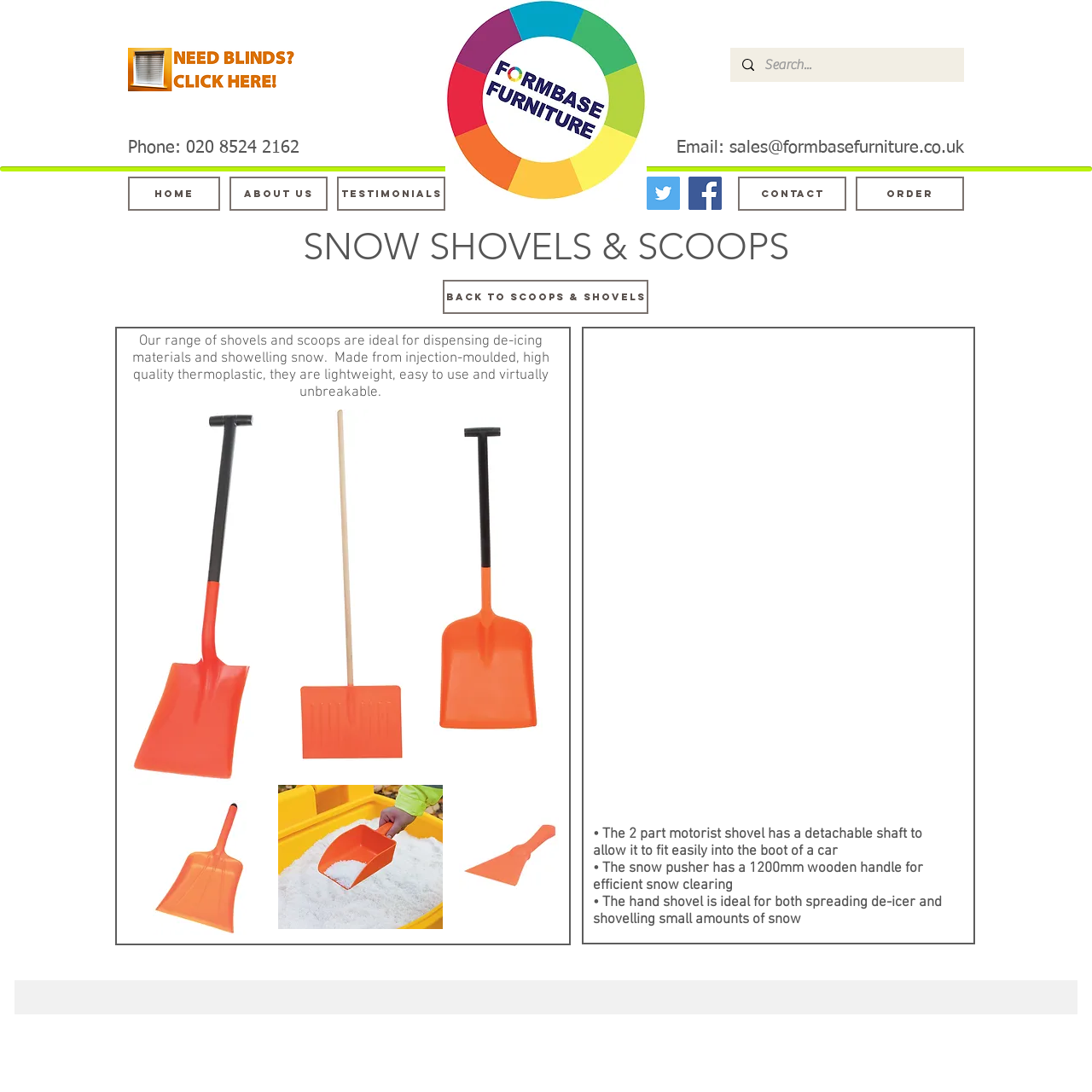Pinpoint the bounding box coordinates of the area that should be clicked to complete the following instruction: "Contact us via email". The coordinates must be given as four float numbers between 0 and 1, i.e., [left, top, right, bottom].

[0.668, 0.127, 0.883, 0.143]